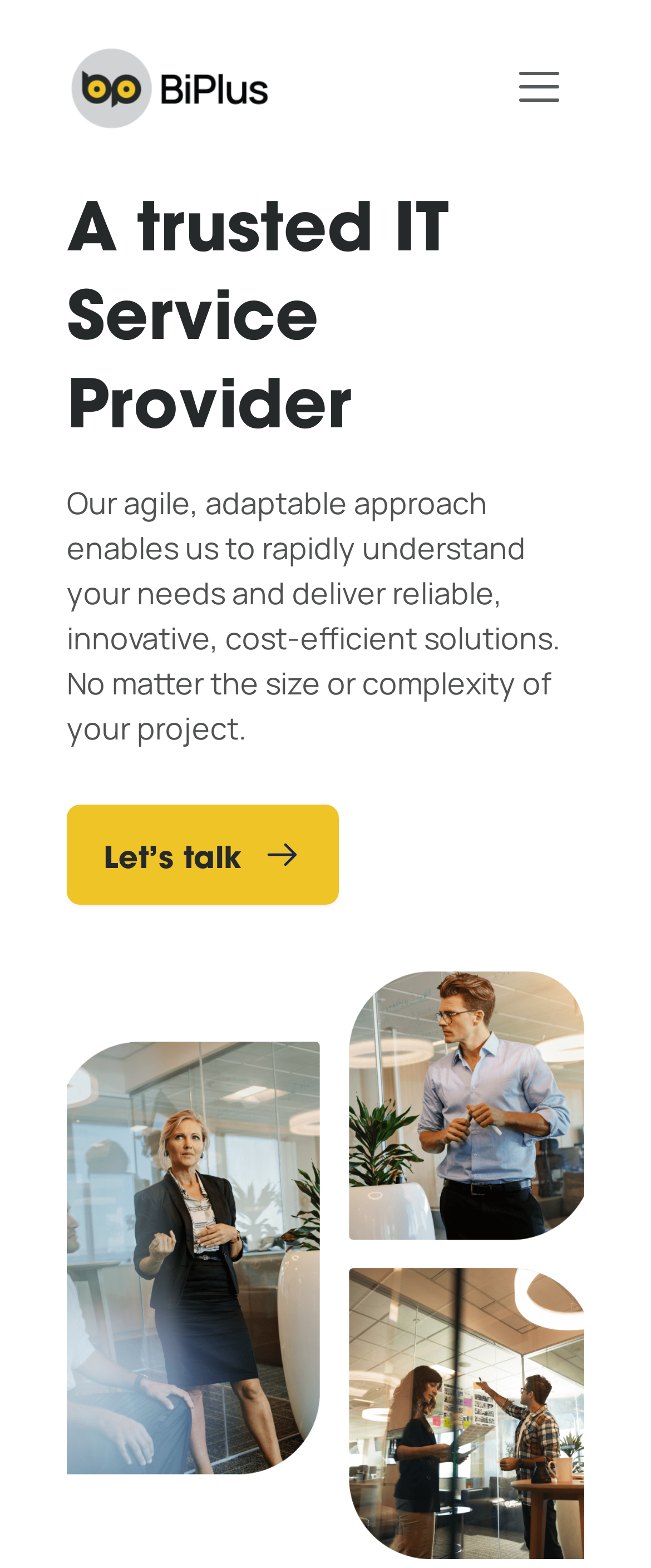What is the tone of the webpage?
Please ensure your answer is as detailed and informative as possible.

The tone of the webpage appears to be professional, as evidenced by the formal language used in the static text, such as 'A trusted IT Service Provider' and 'Our agile, adaptable approach...'. The overall design and layout of the webpage also convey a sense of professionalism.